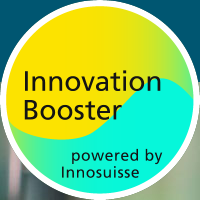What is the affiliation of the 'Innovation Booster' program?
Please analyze the image and answer the question with as much detail as possible.

The phrase 'powered by Innosuisse' is featured in smaller font below the program's name, indicating the program's affiliation with Innosuisse, the Swiss Innovation Agency.